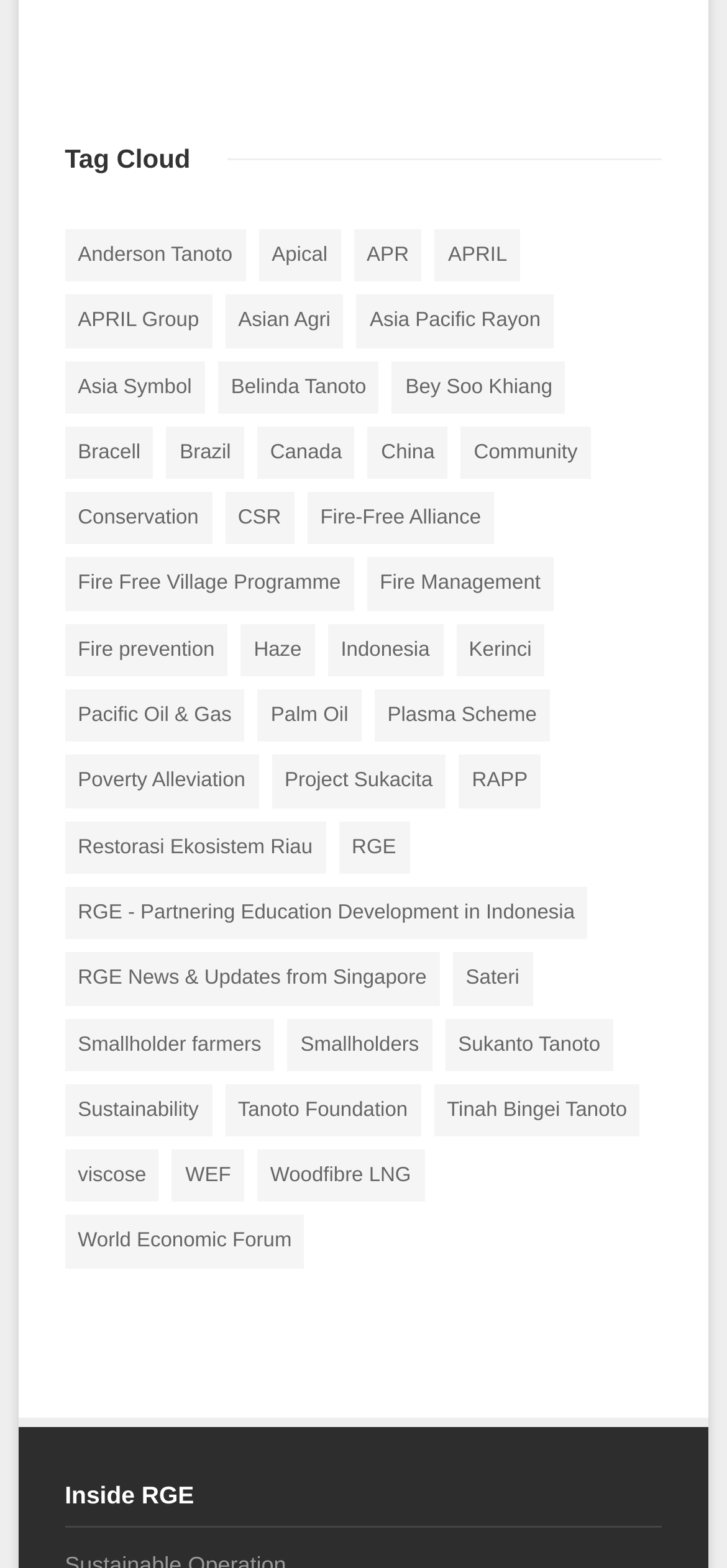Respond with a single word or phrase to the following question:
What is the category with the most items?

Indonesia